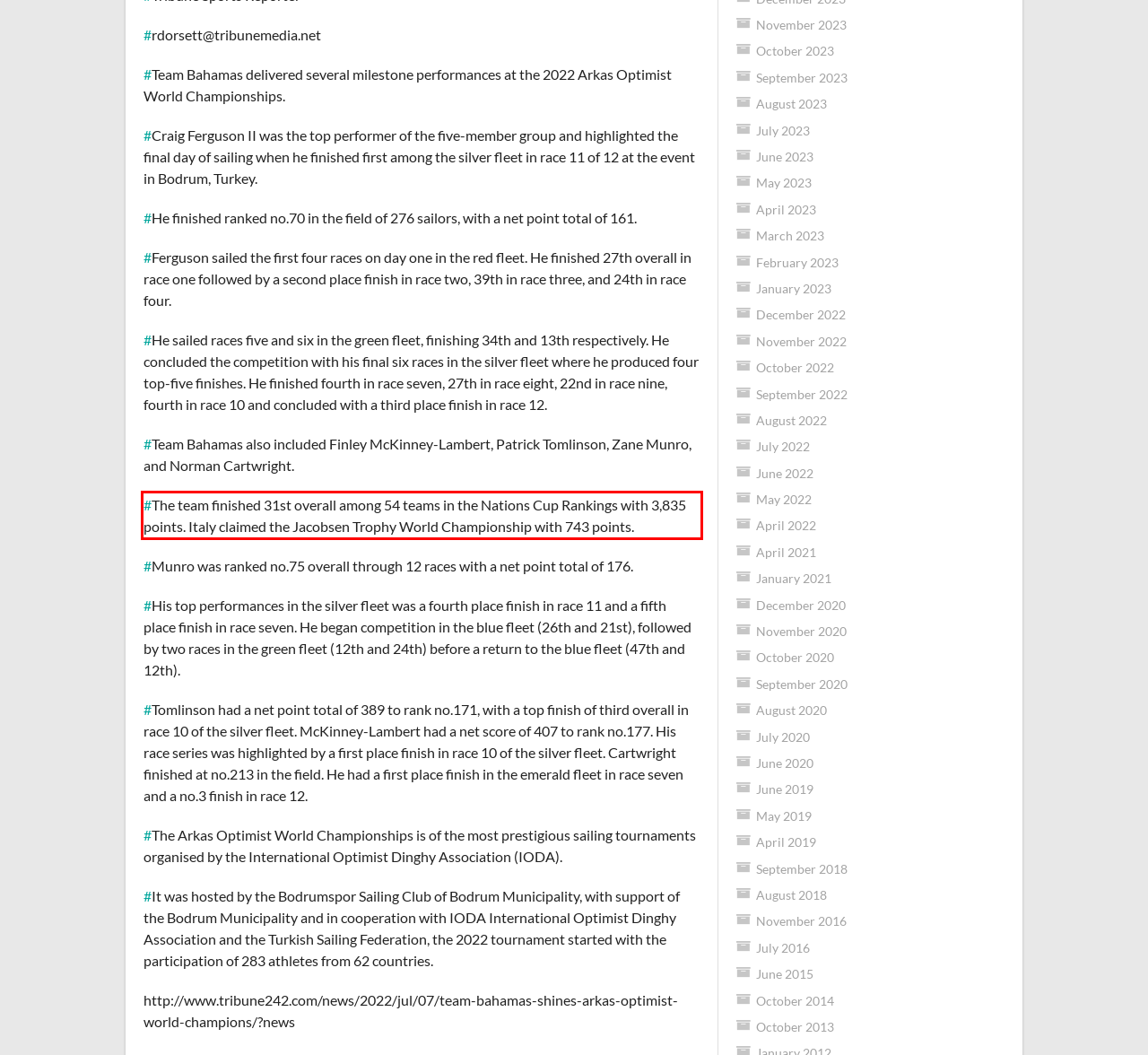Analyze the screenshot of the webpage that features a red bounding box and recognize the text content enclosed within this red bounding box.

#The team finished 31st overall among 54 teams in the Nations Cup Rankings with 3,835 points. Italy claimed the Jacobsen Trophy World Championship with 743 points.